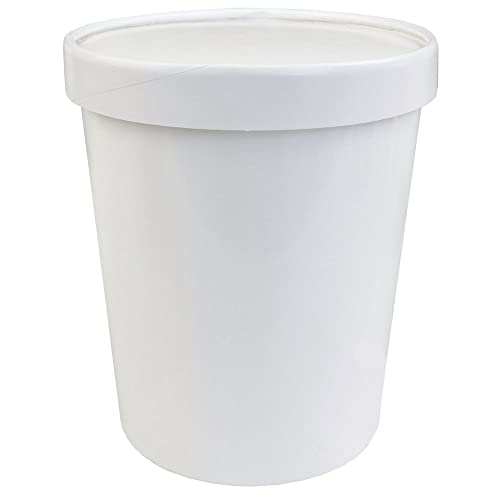Provide a one-word or short-phrase answer to the question:
What is the purpose of the non-vented lid?

Prevent freezer burn